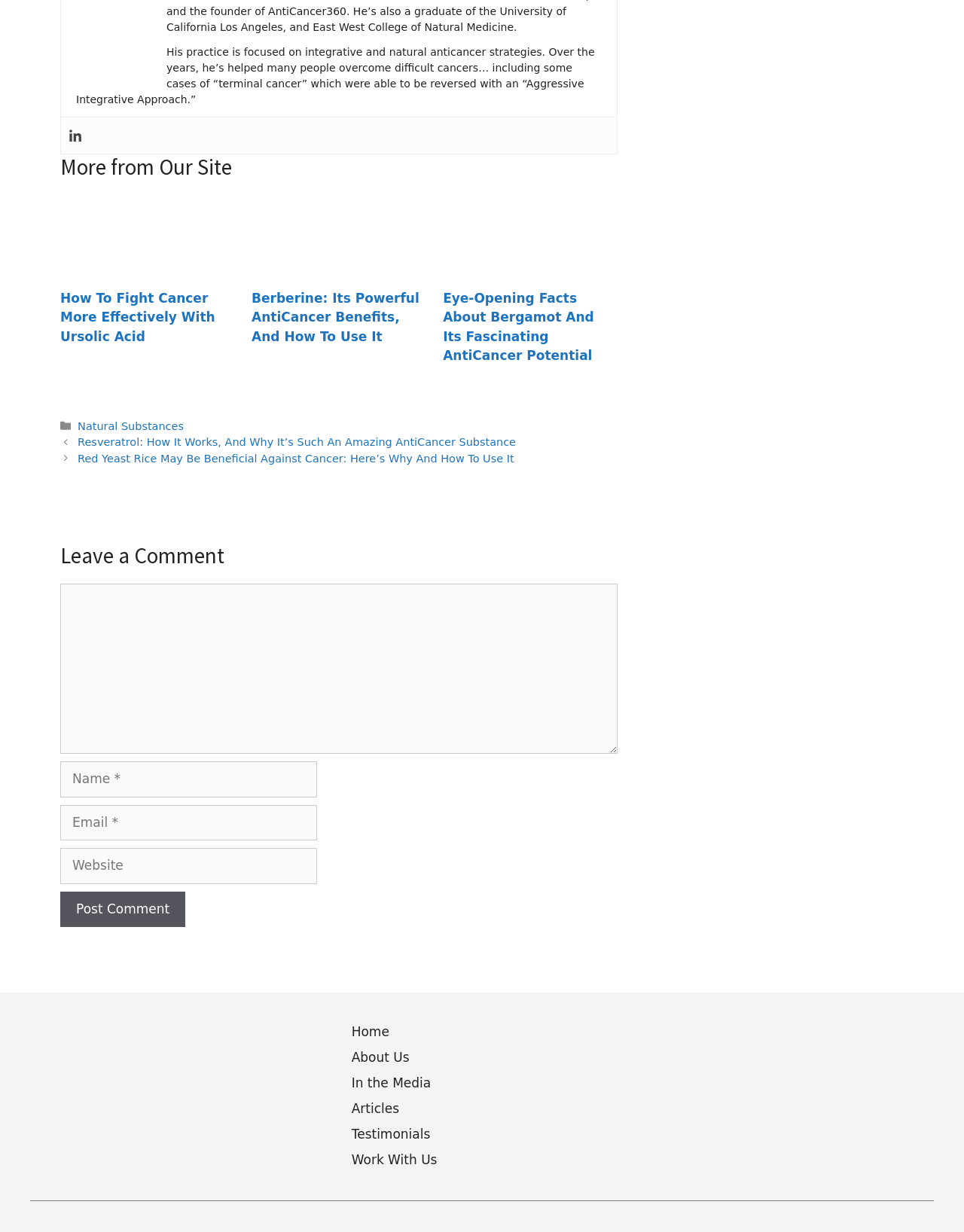Can you pinpoint the bounding box coordinates for the clickable element required for this instruction: "Click on the 'apple peel' link"? The coordinates should be four float numbers between 0 and 1, i.e., [left, top, right, bottom].

[0.062, 0.159, 0.238, 0.228]